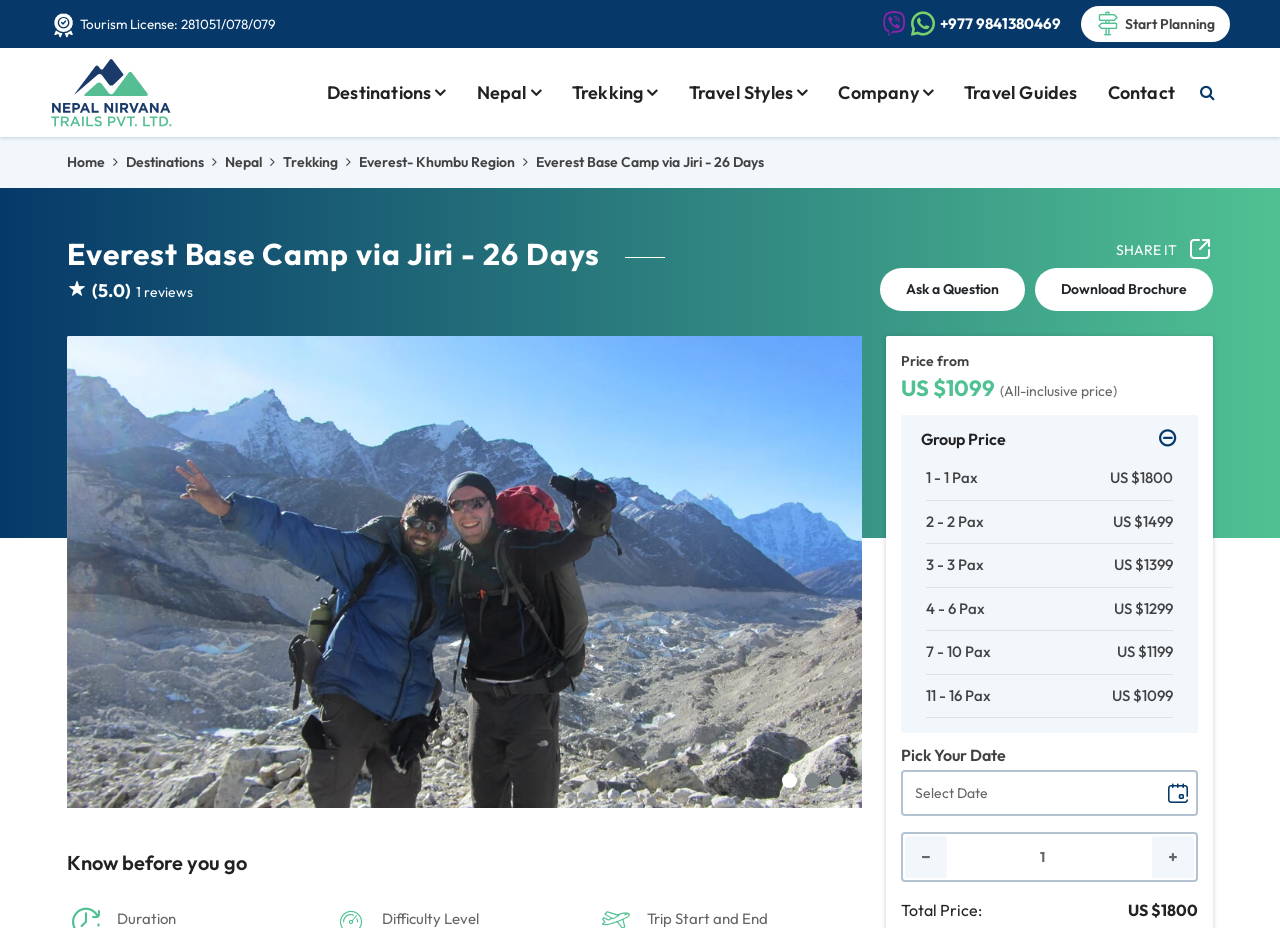Please indicate the bounding box coordinates of the element's region to be clicked to achieve the instruction: "Ask a question". Provide the coordinates as four float numbers between 0 and 1, i.e., [left, top, right, bottom].

[0.688, 0.289, 0.801, 0.335]